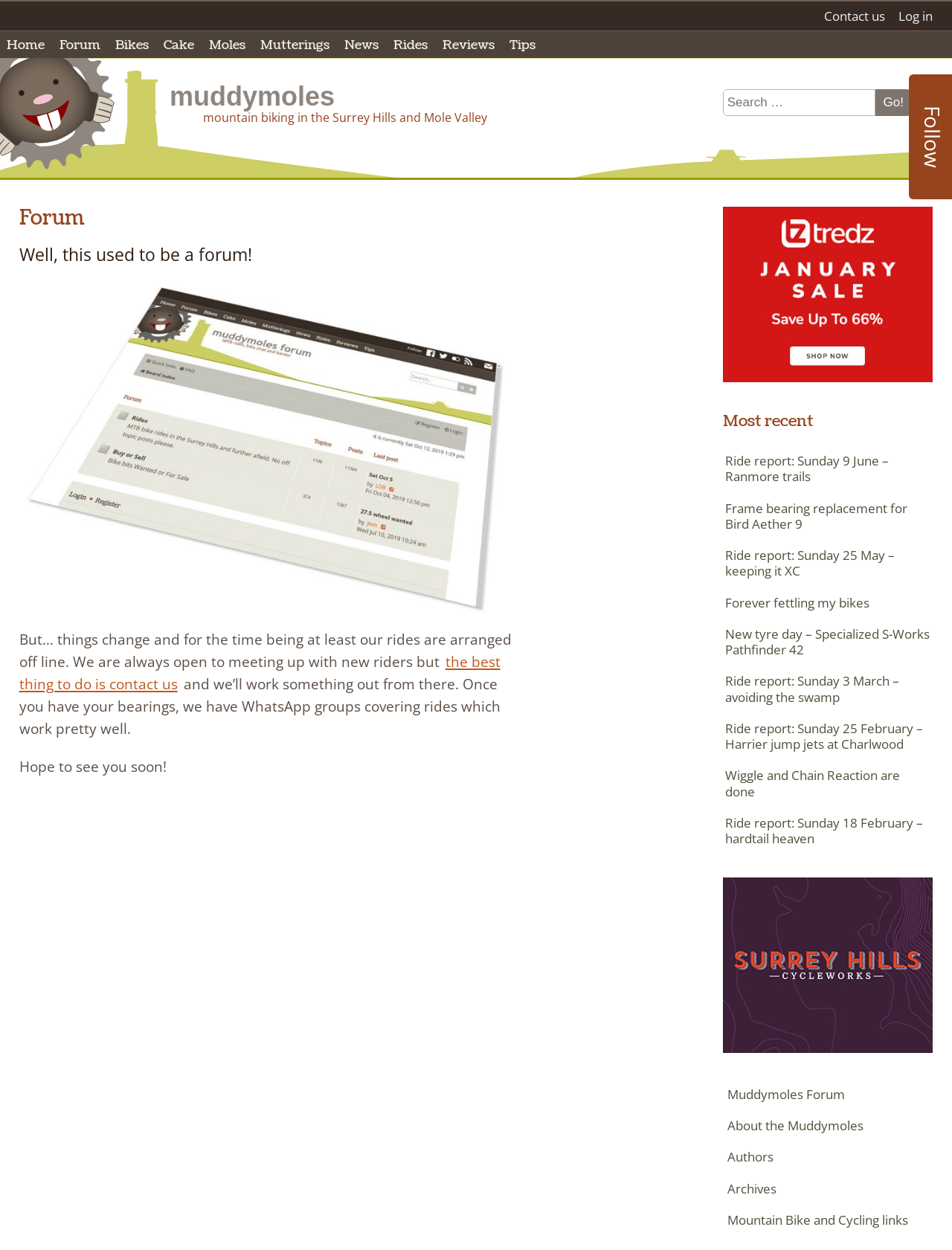Bounding box coordinates are to be given in the format (top-left x, top-left y, bottom-right x, bottom-right y). All values must be floating point numbers between 0 and 1. Provide the bounding box coordinate for the UI element described as: Mountain Bike and Cycling links

[0.762, 0.966, 0.956, 0.986]